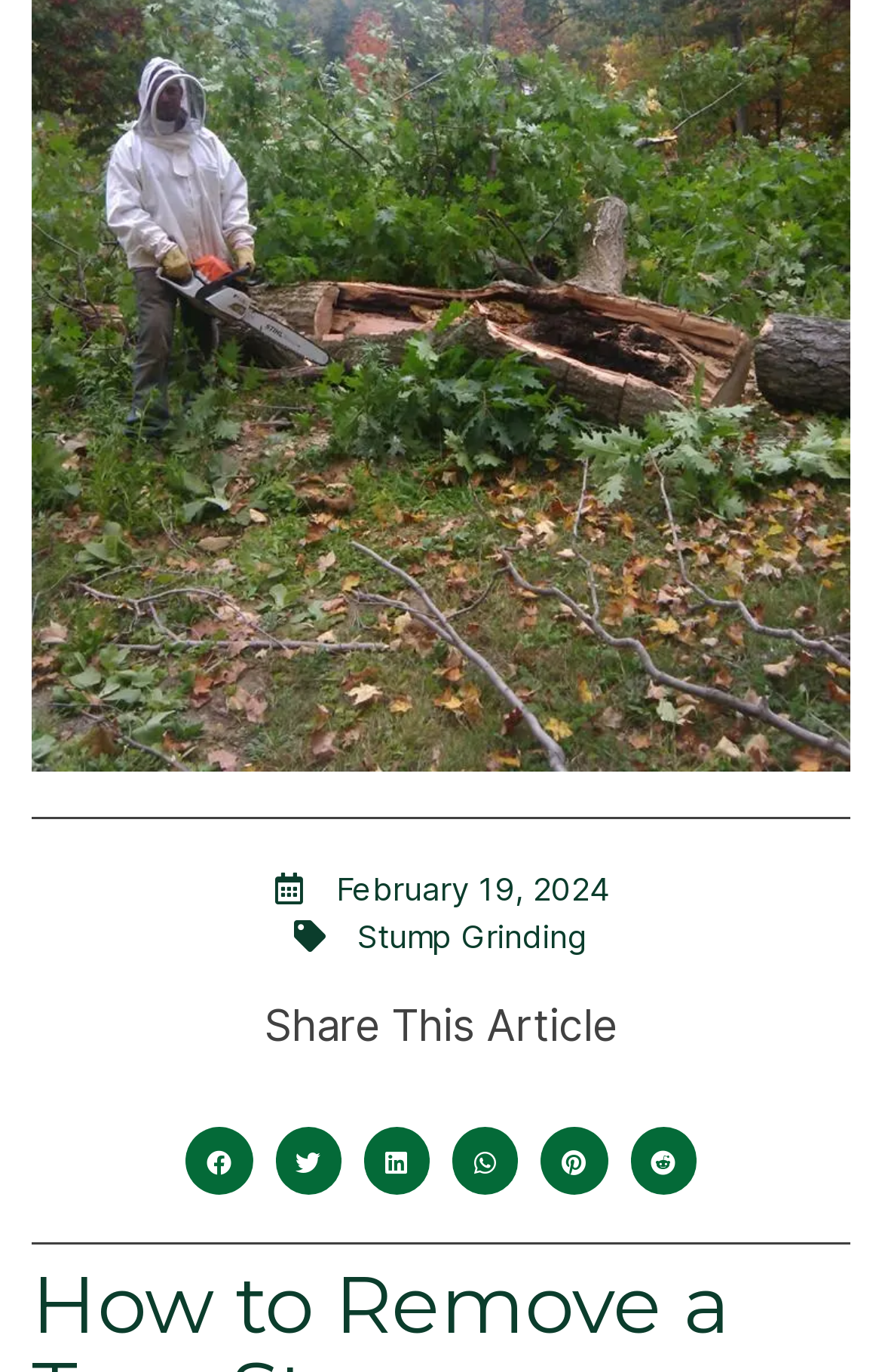Provide a one-word or brief phrase answer to the question:
What is the date mentioned on the webpage?

February 19, 2024